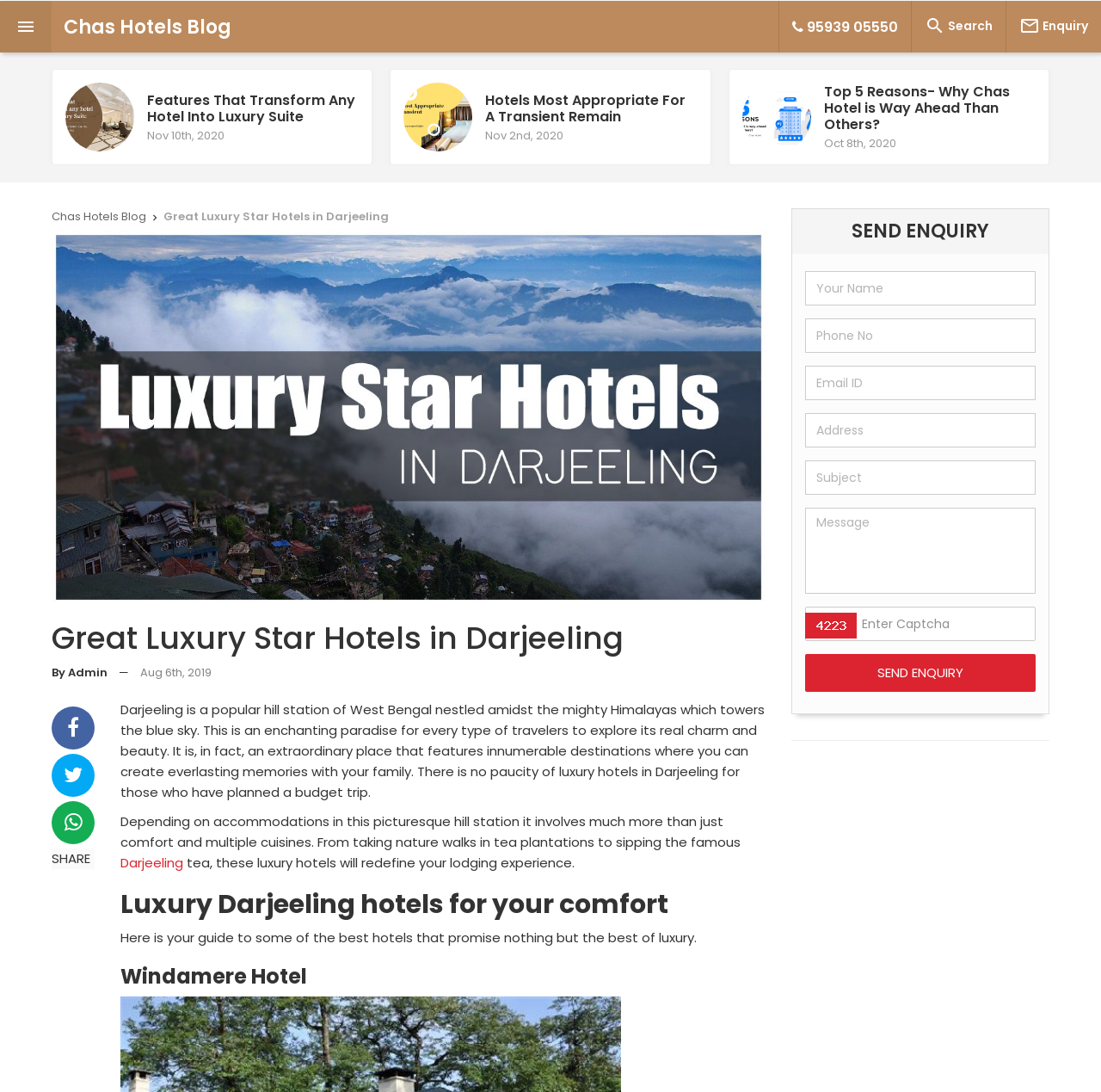Please locate the bounding box coordinates of the element that should be clicked to complete the given instruction: "Visit the developer website".

None